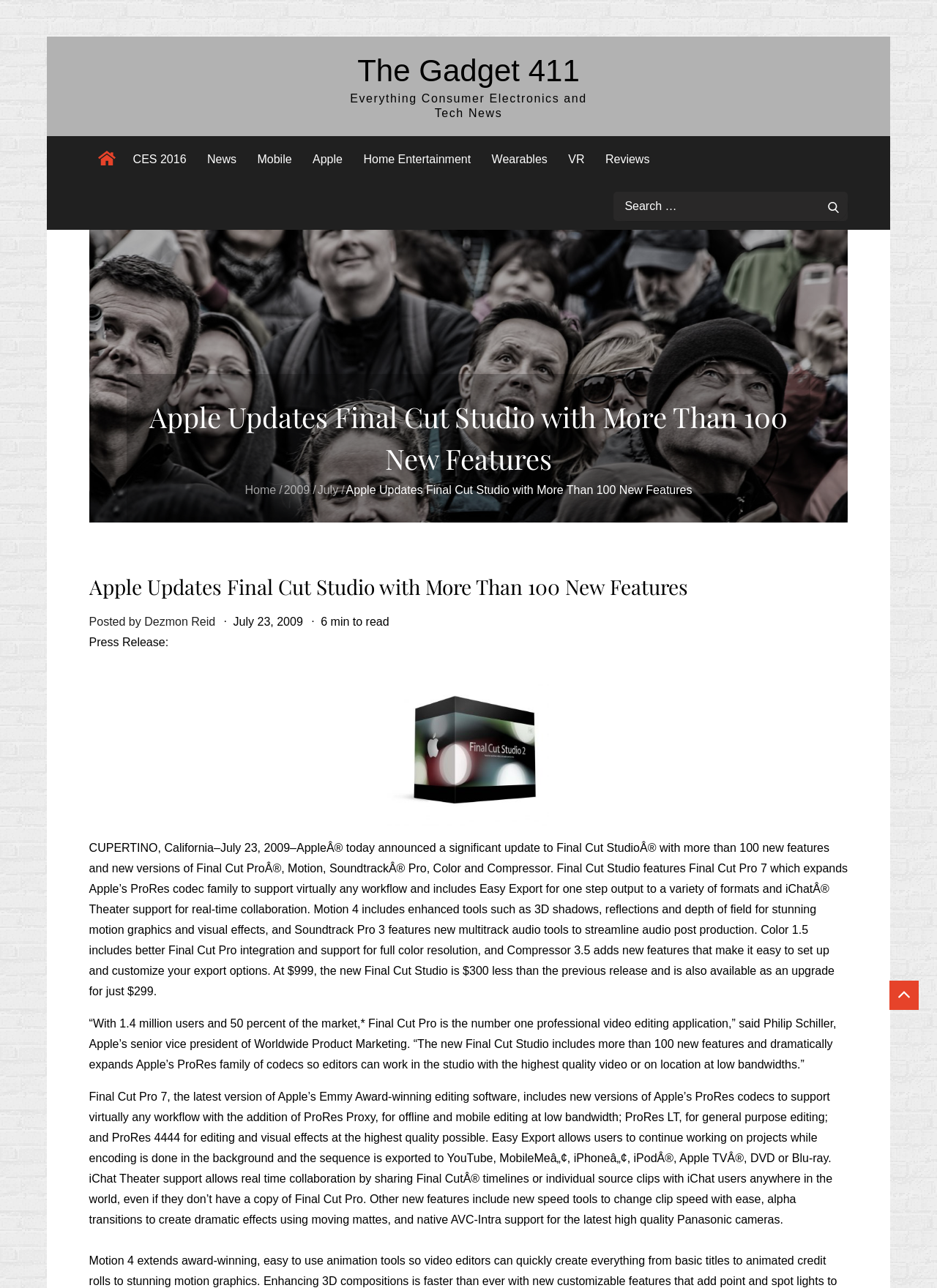How many links are in the primary menu?
Please look at the screenshot and answer in one word or a short phrase.

9